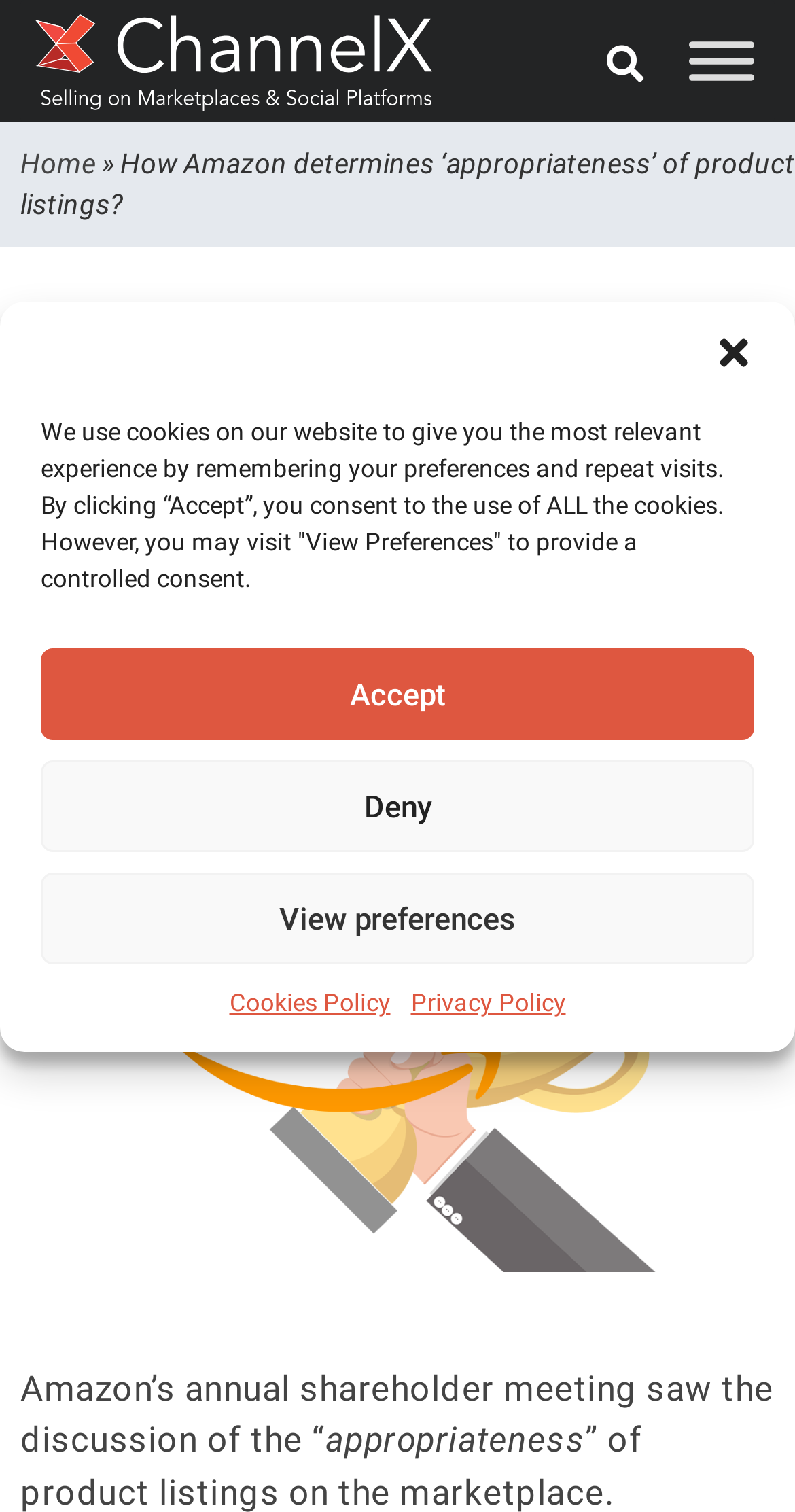What is the name of the website?
Give a one-word or short-phrase answer derived from the screenshot.

ChannelX